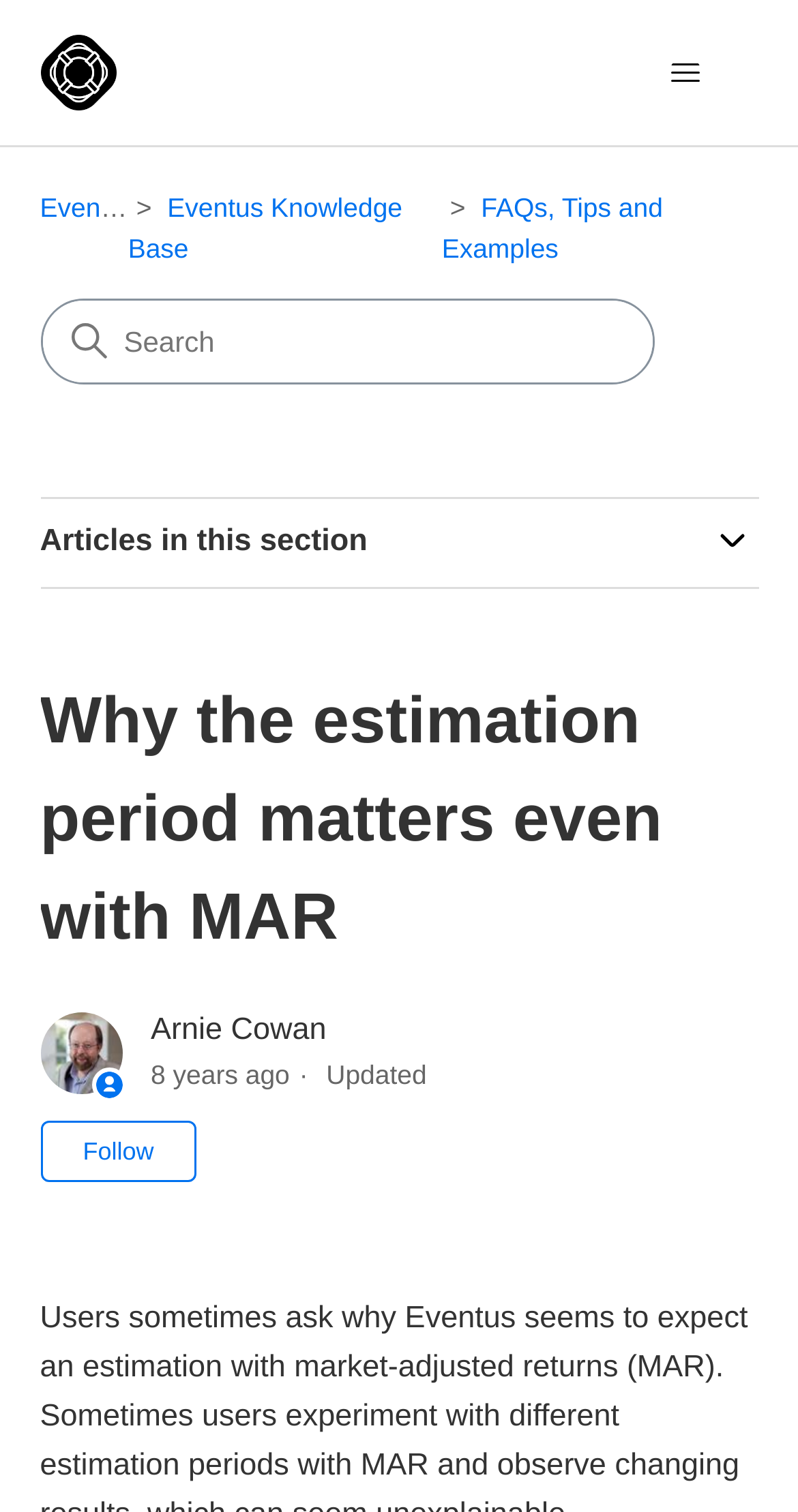Determine the bounding box coordinates of the area to click in order to meet this instruction: "Search".

[0.053, 0.199, 0.817, 0.253]